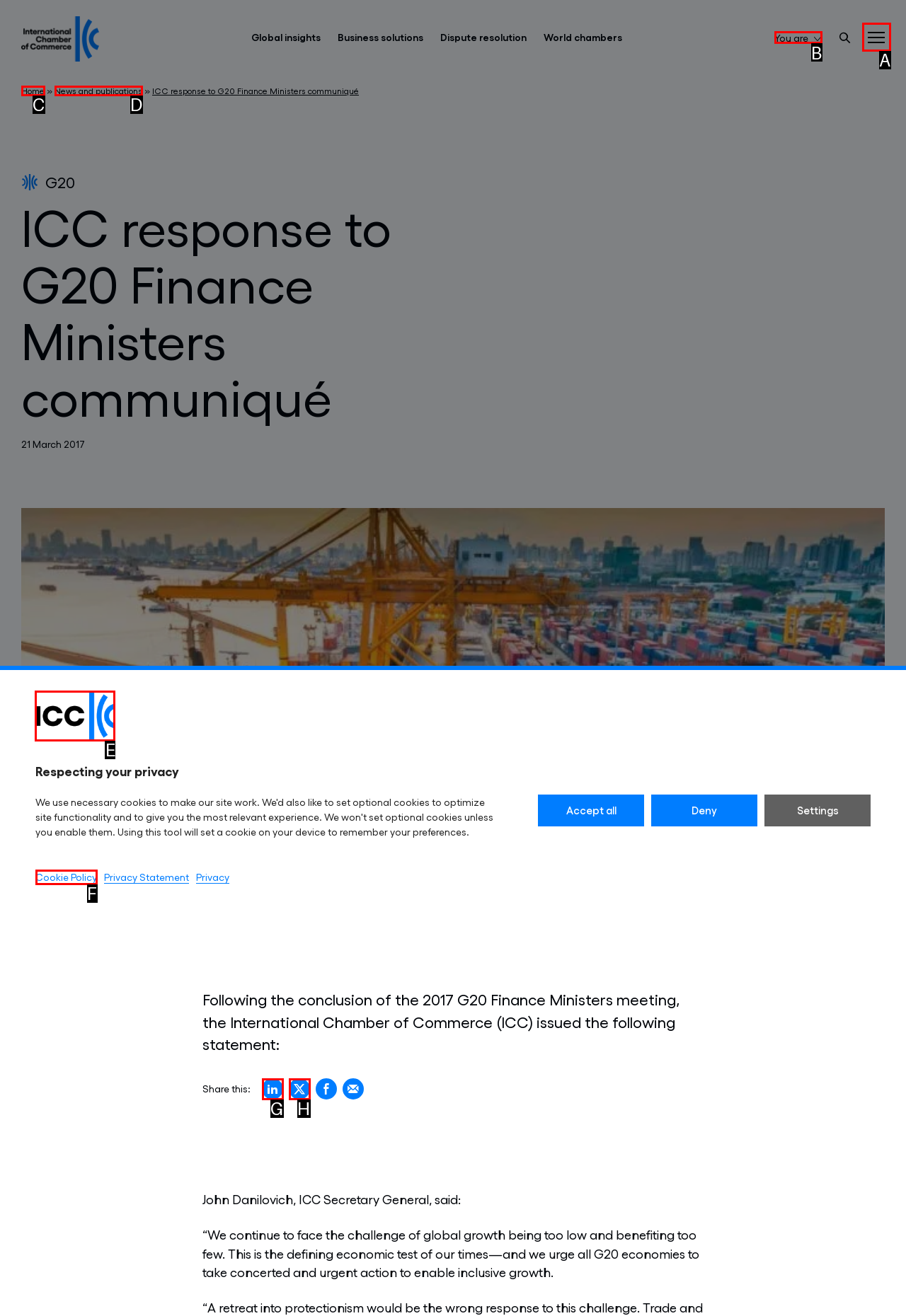Which lettered option should be clicked to perform the following task: Click the ICC logo
Respond with the letter of the appropriate option.

E